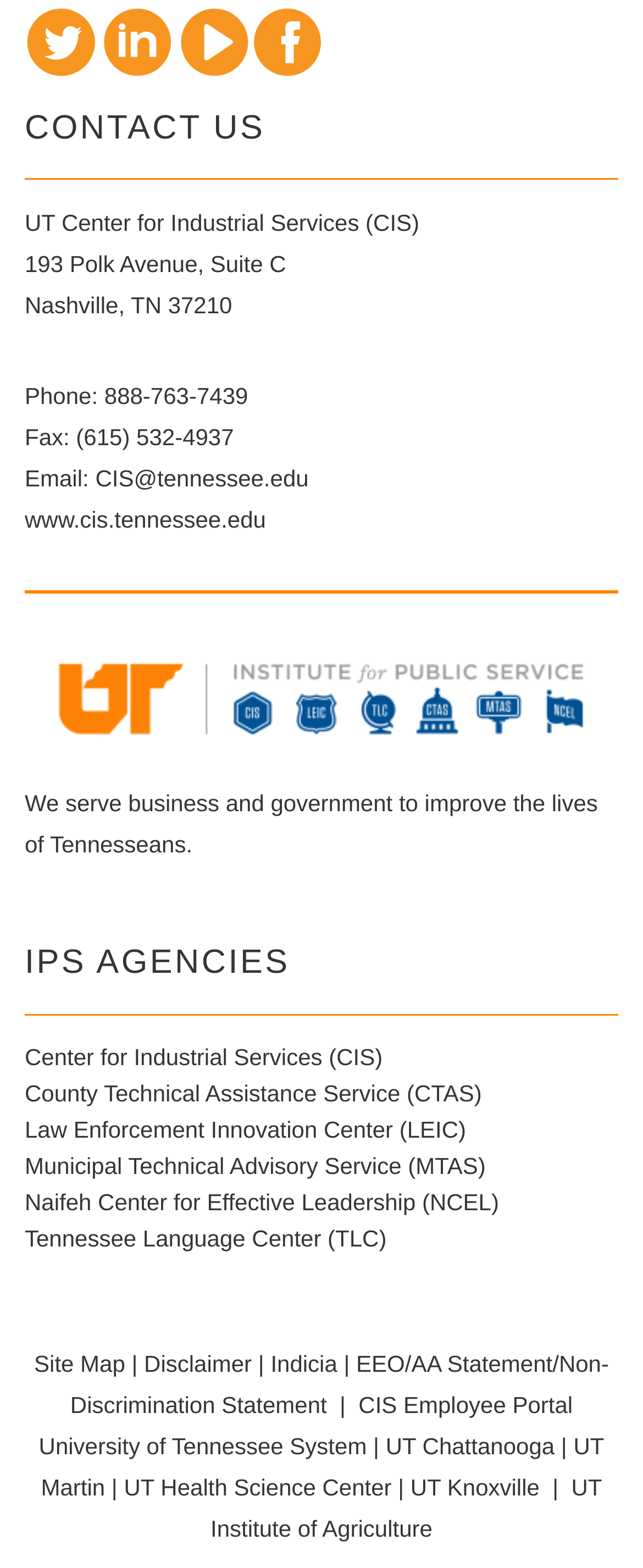Identify the bounding box coordinates for the element you need to click to achieve the following task: "Read news about Metropol Hosts Mobile Lenders on Data Sharing". Provide the bounding box coordinates as four float numbers between 0 and 1, in the form [left, top, right, bottom].

None